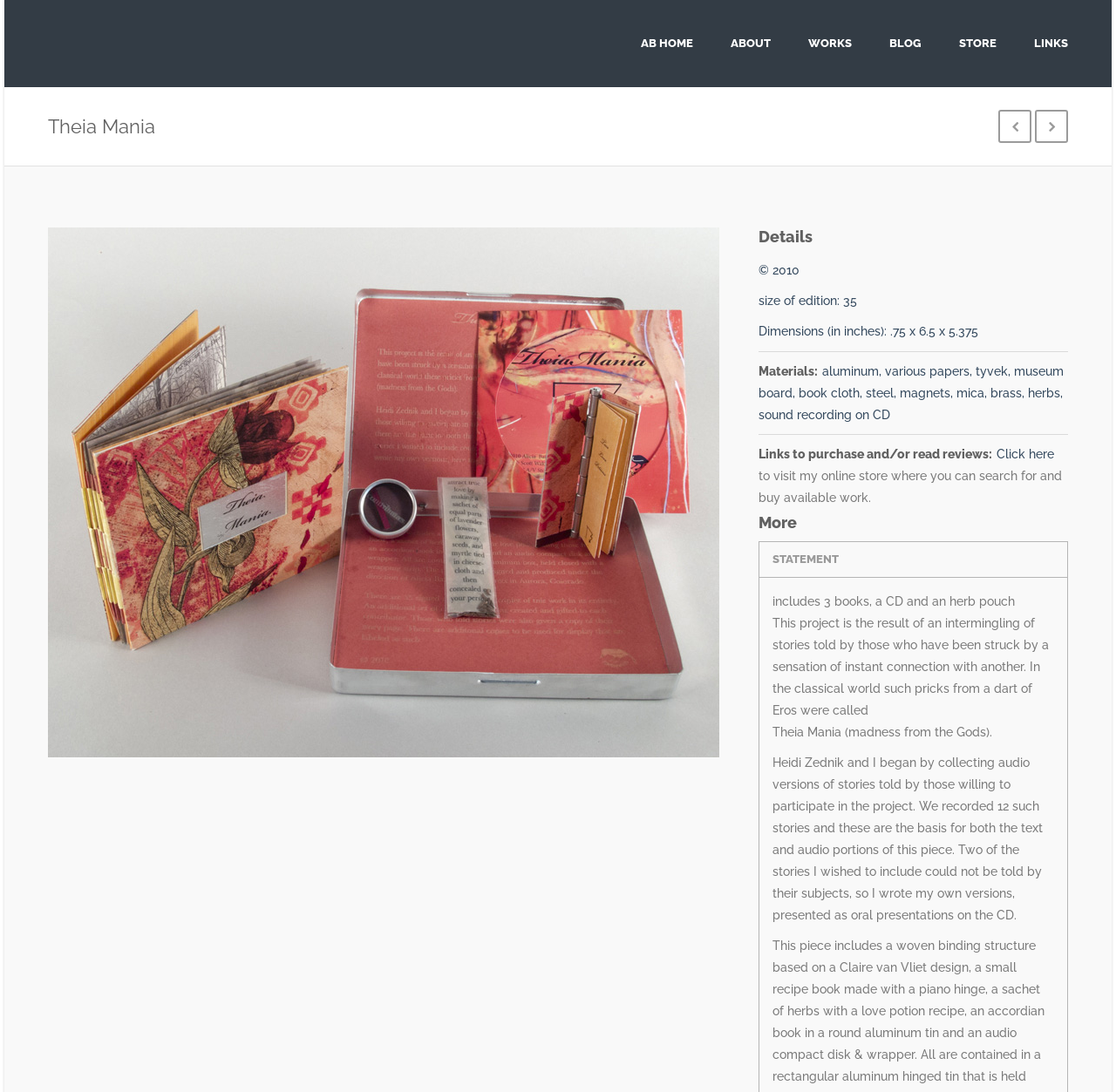Locate the bounding box coordinates of the clickable region necessary to complete the following instruction: "read details". Provide the coordinates in the format of four float numbers between 0 and 1, i.e., [left, top, right, bottom].

[0.68, 0.208, 0.957, 0.238]